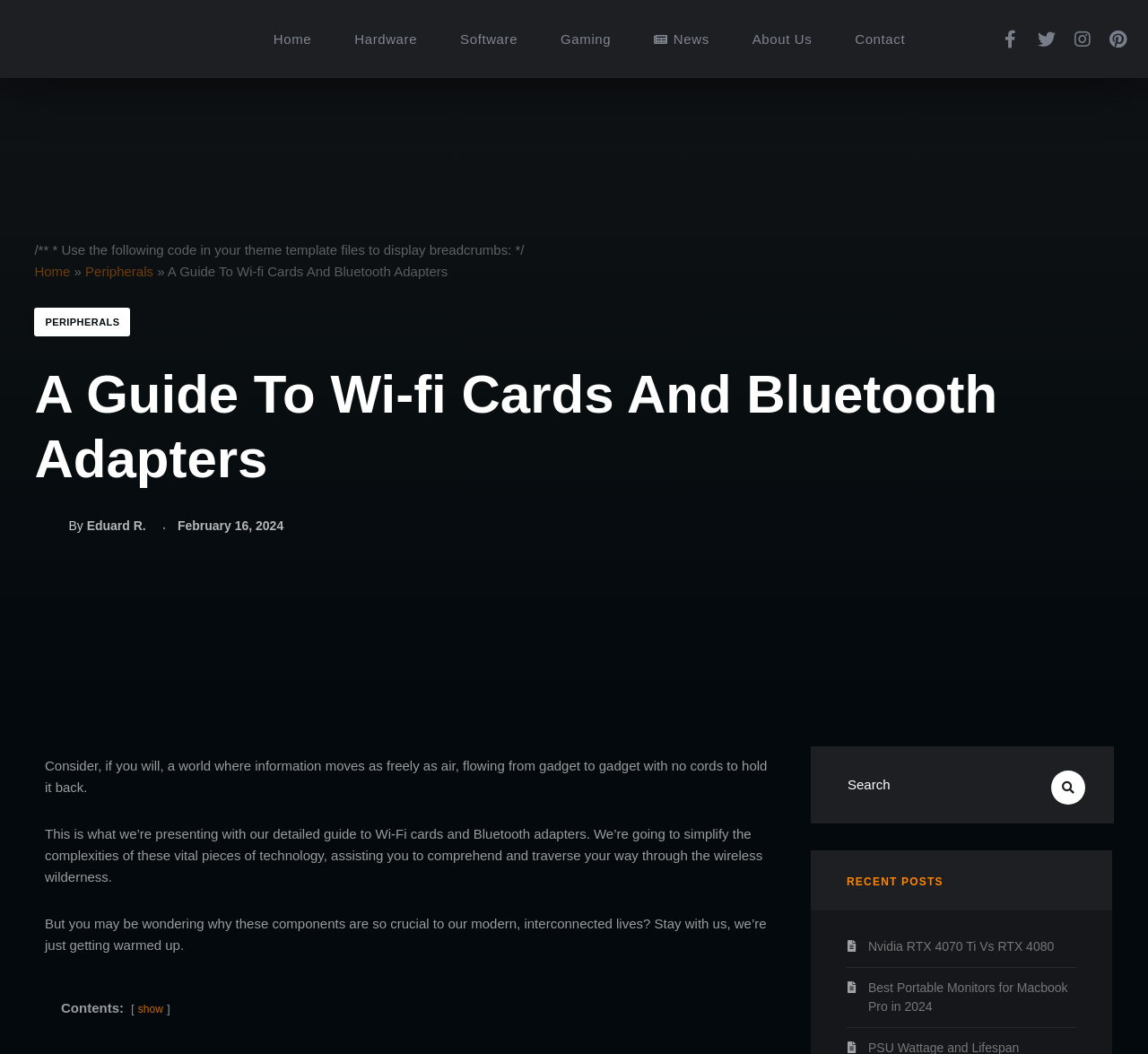How many links are there in the navigation breadcrumbs?
Carefully analyze the image and provide a detailed answer to the question.

The navigation breadcrumbs can be found at the top of the page, and it contains three links: 'Home', '»', and 'Peripherals'. The '»' is not a link to a page, but rather a separator, so we count the number of links as 3.